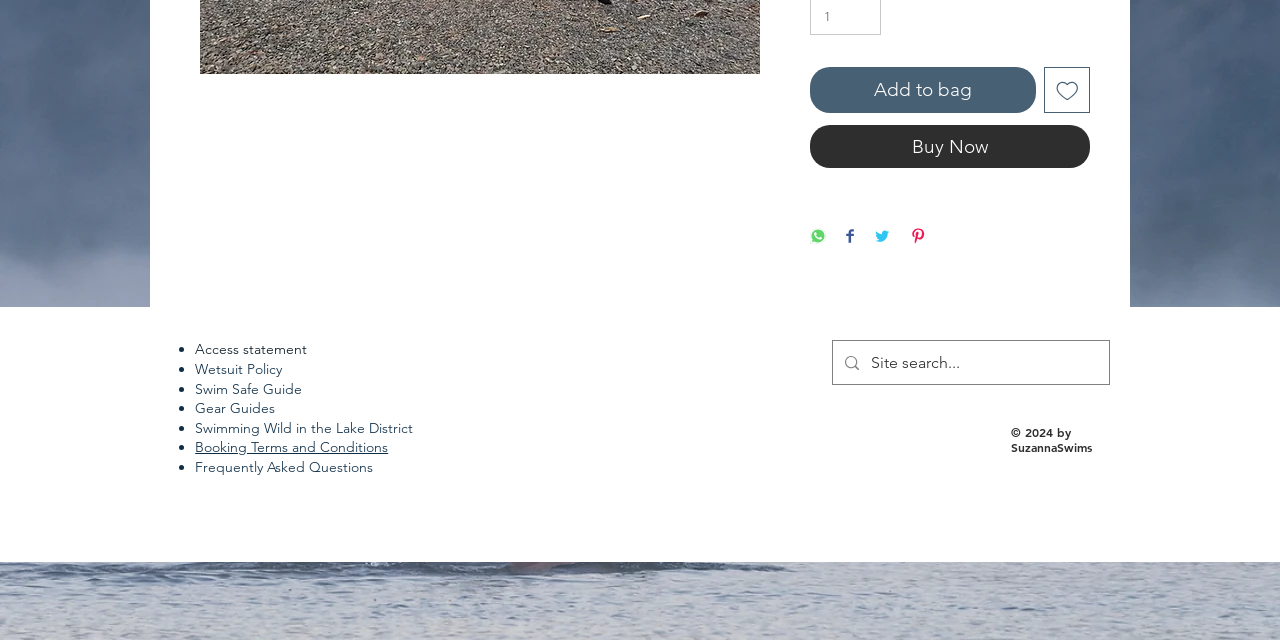Using the description: "14 years, 6 months ago", identify the bounding box of the corresponding UI element in the screenshot.

None